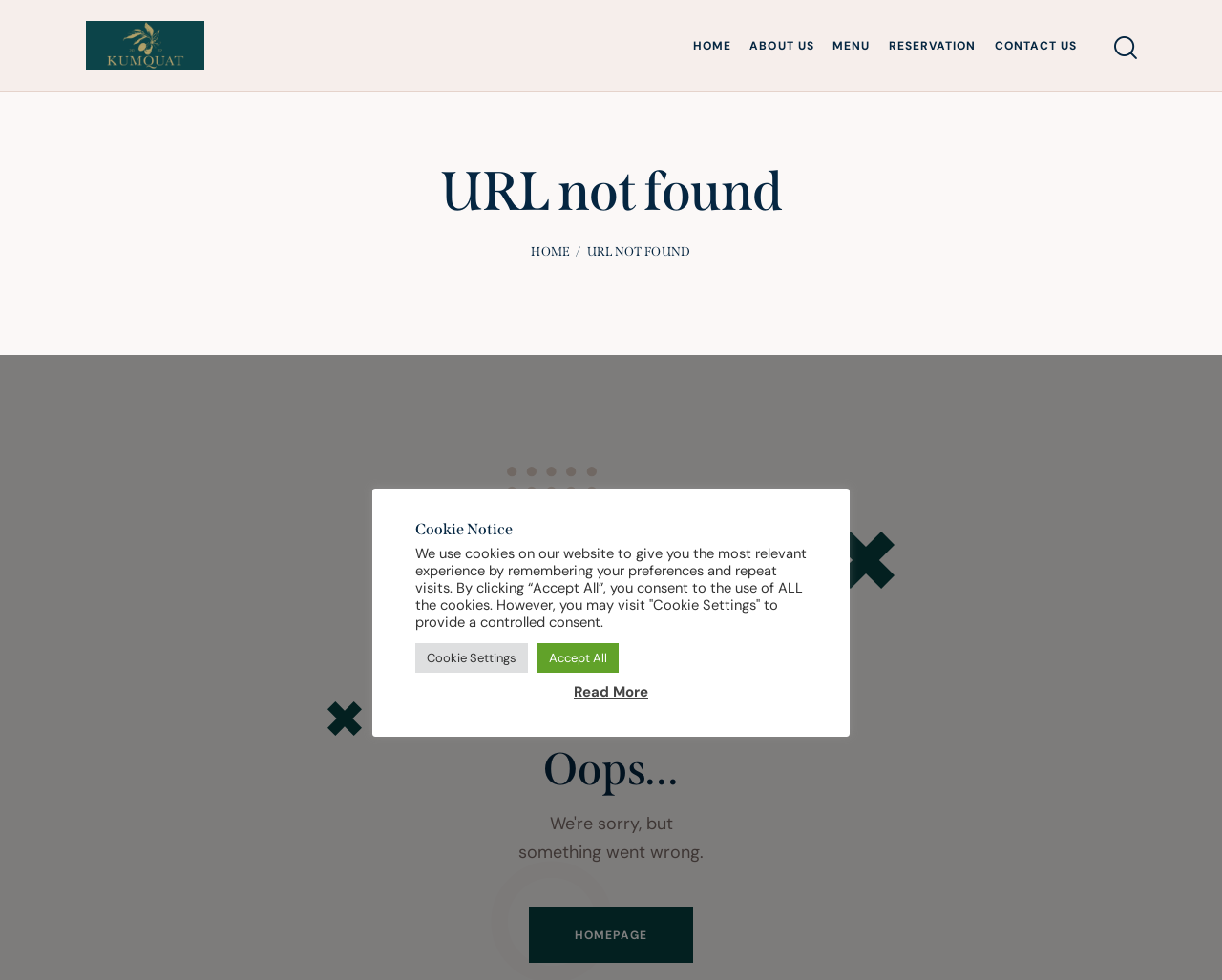Please locate the bounding box coordinates of the element that should be clicked to achieve the given instruction: "Read about Land Rover Air Portable".

None